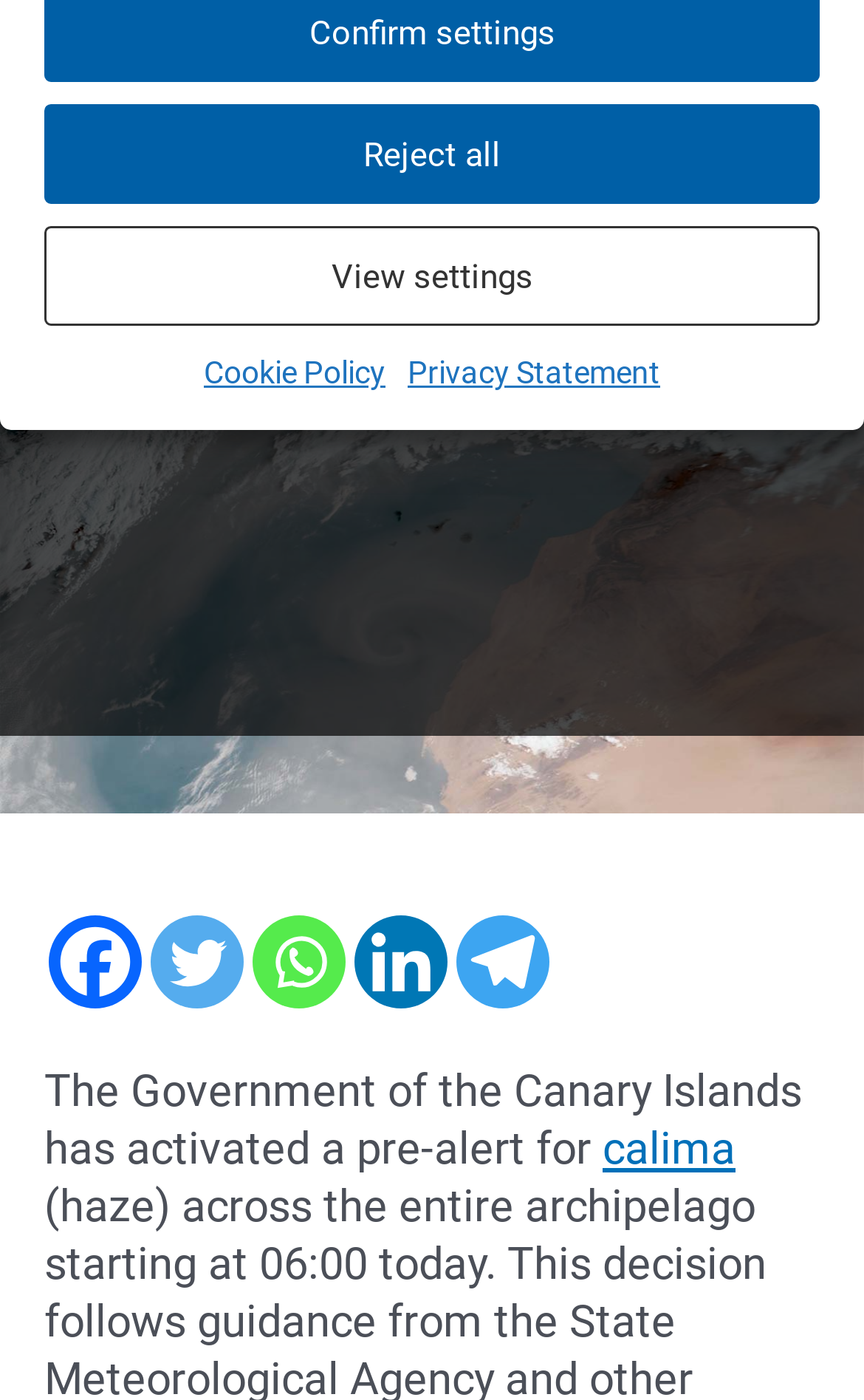Please specify the bounding box coordinates in the format (top-left x, top-left y, bottom-right x, bottom-right y), with all values as floating point numbers between 0 and 1. Identify the bounding box of the UI element described by: calima

[0.697, 0.801, 0.851, 0.839]